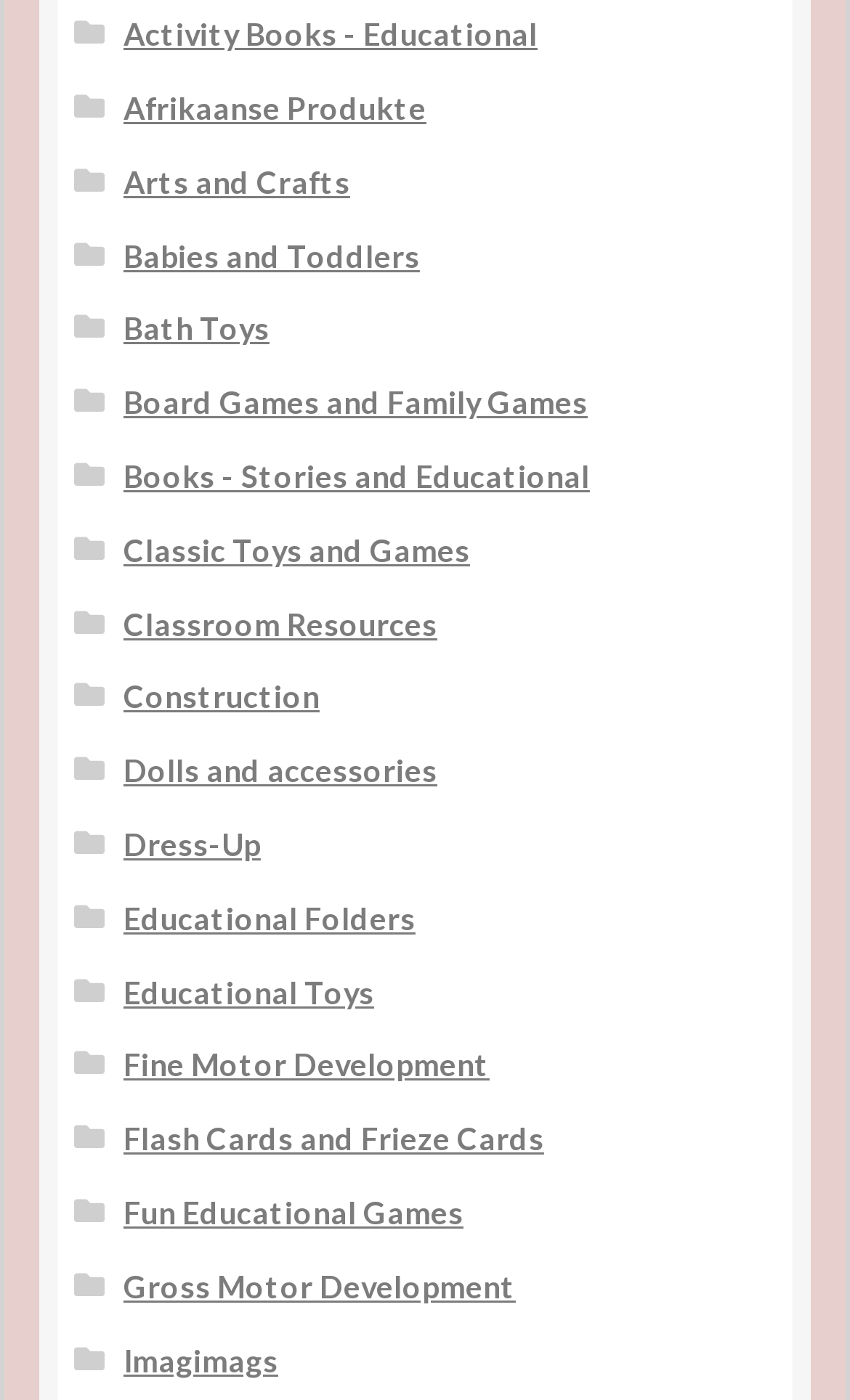Locate the bounding box coordinates of the element you need to click to accomplish the task described by this instruction: "Learn about Fine Motor Development".

[0.145, 0.748, 0.576, 0.774]